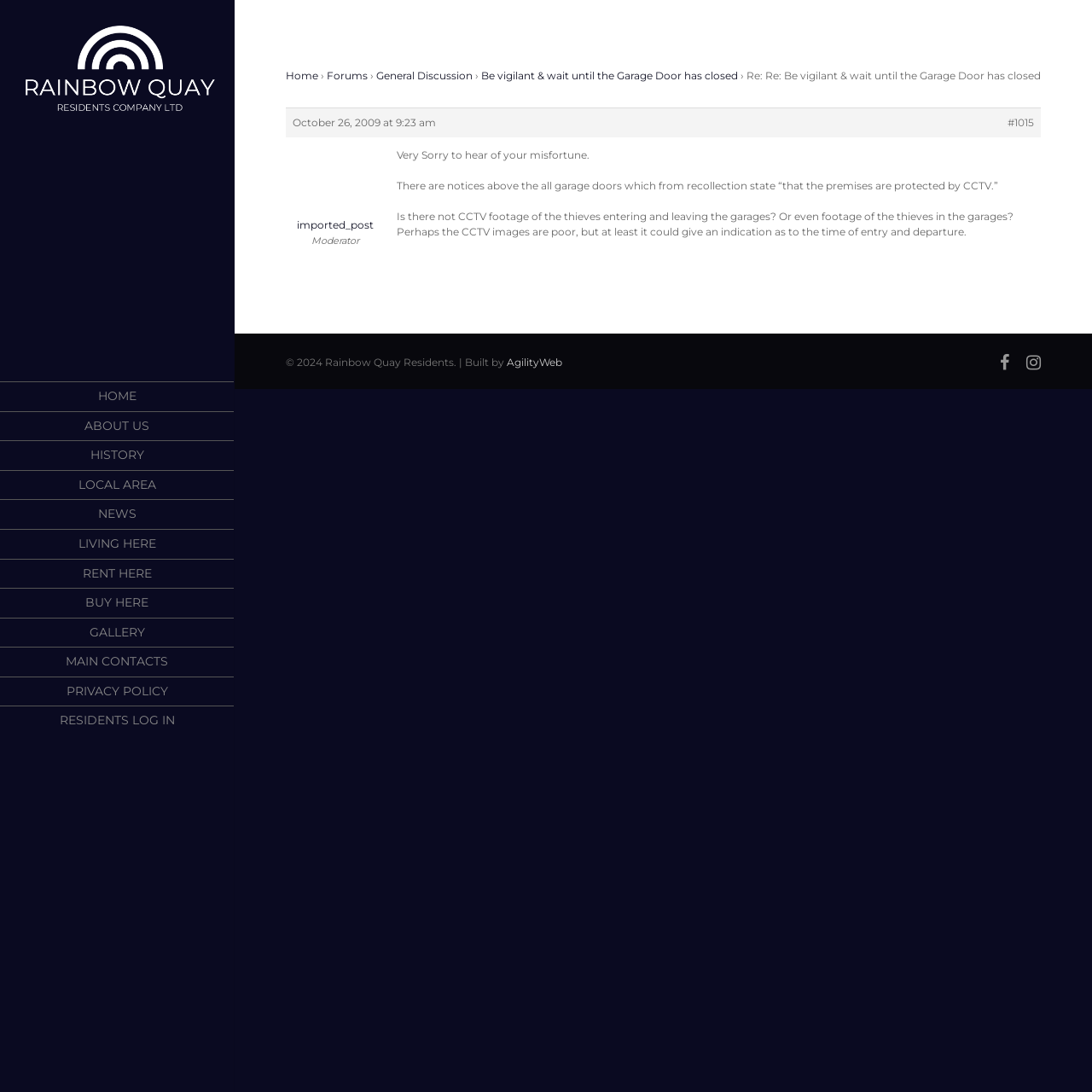Find the bounding box coordinates of the UI element according to this description: "Residents Log In".

[0.054, 0.647, 0.16, 0.673]